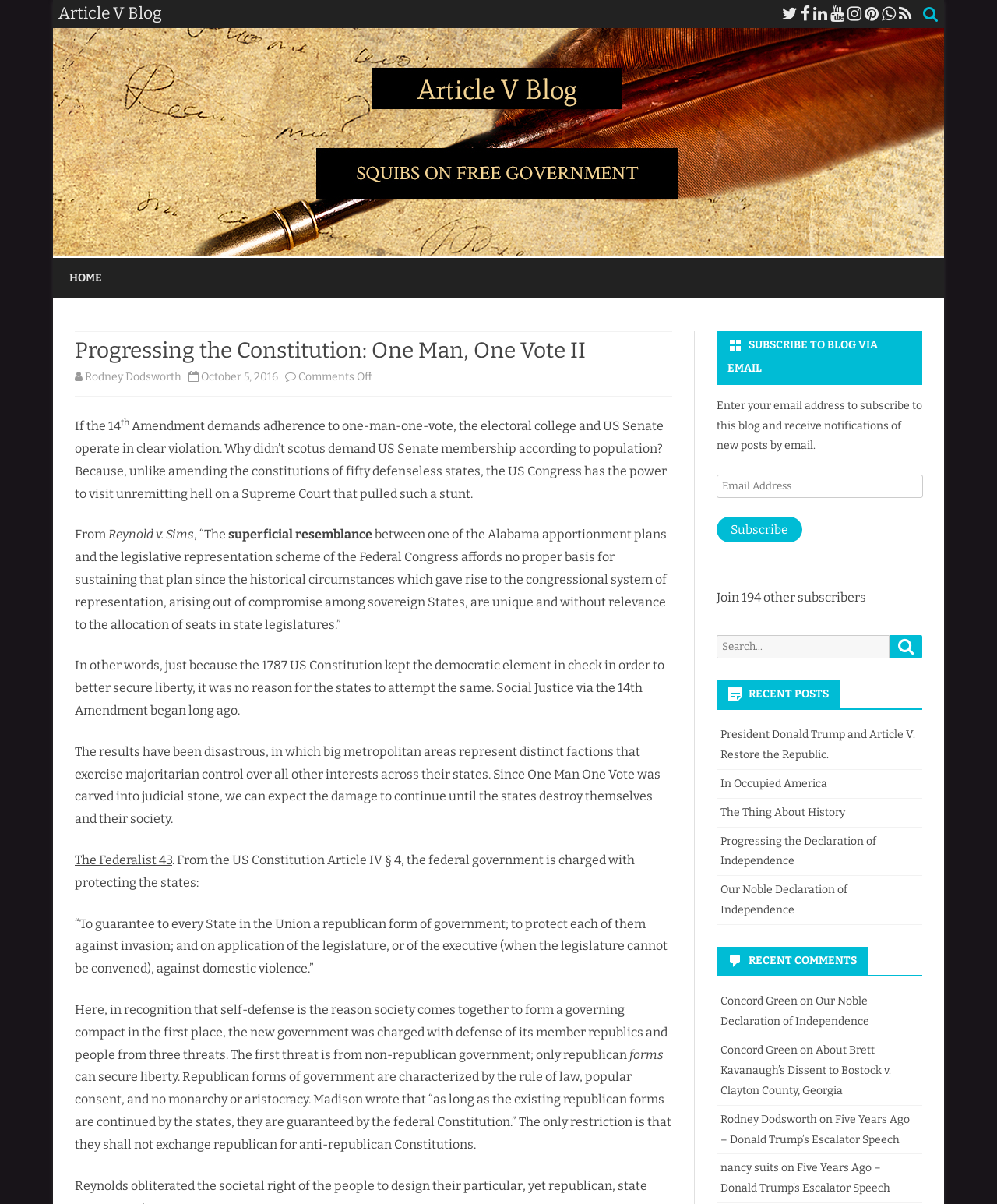Explain the webpage's design and content in an elaborate manner.

The webpage is an article titled "Progressing the Constitution: One Man, One Vote II" on the Article V Blog. At the top, there is a navigation menu with links to "HOME" and "Skip to content". Below the navigation menu, there is a header section with the blog title, "Article V Blog", and a link to the author, "Rodney Dodsworth". The article's title, "Progressing the Constitution: One Man, One Vote II", is displayed prominently, along with the date "October 5, 2016" and a comment count.

The main content of the article is a lengthy text discussing the 14th Amendment and its implications on the electoral college and US Senate. The text is divided into several paragraphs, with quotes and references to historical documents, such as the US Constitution and the Federalist Papers.

On the right-hand side of the page, there are several sections, including a subscription form to receive blog updates via email, a search bar, a list of recent posts, and a list of recent comments. The subscription form includes a text box to enter an email address and a "Subscribe" button. The search bar has a search icon and a text box to enter search queries. The recent posts section lists five article titles with links to each article, and the recent comments section lists five comments with links to the corresponding articles.

At the top right corner of the page, there are several social media links, represented by icons.